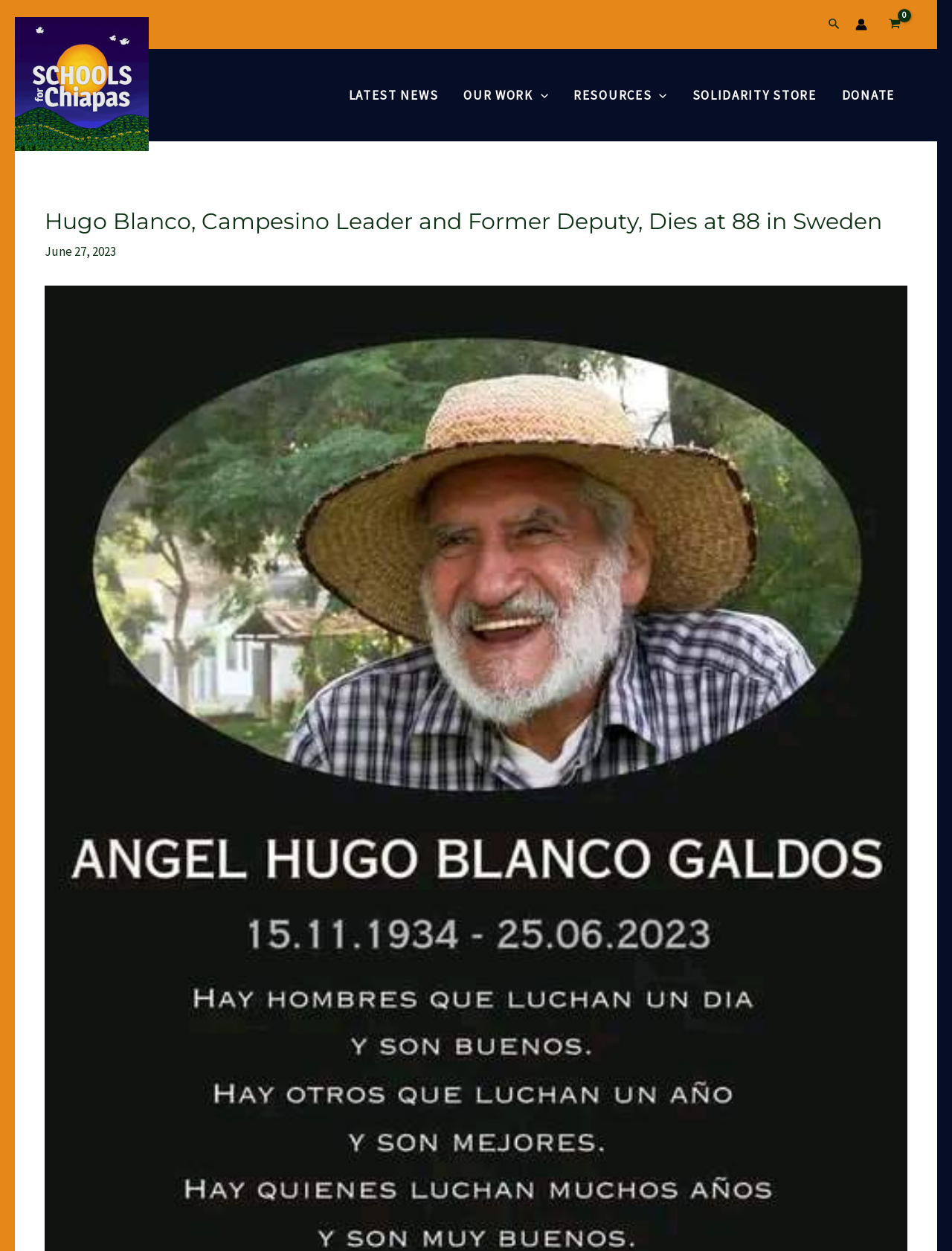Identify the coordinates of the bounding box for the element that must be clicked to accomplish the instruction: "Visit Schools for Chiapas".

[0.016, 0.059, 0.156, 0.072]